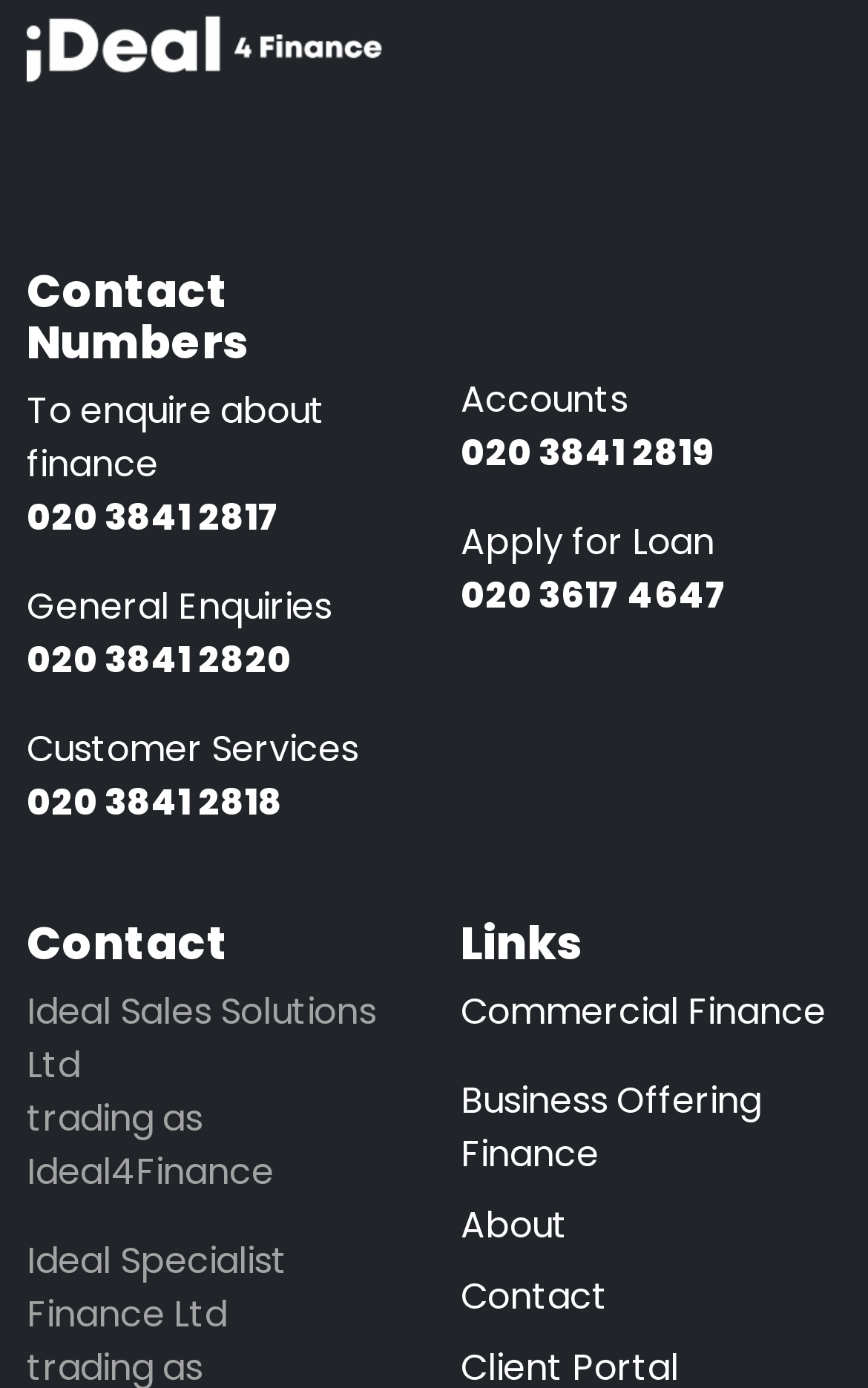For the given element description Contact, determine the bounding box coordinates of the UI element. The coordinates should follow the format (top-left x, top-left y, bottom-right x, bottom-right y) and be within the range of 0 to 1.

[0.531, 0.916, 0.969, 0.967]